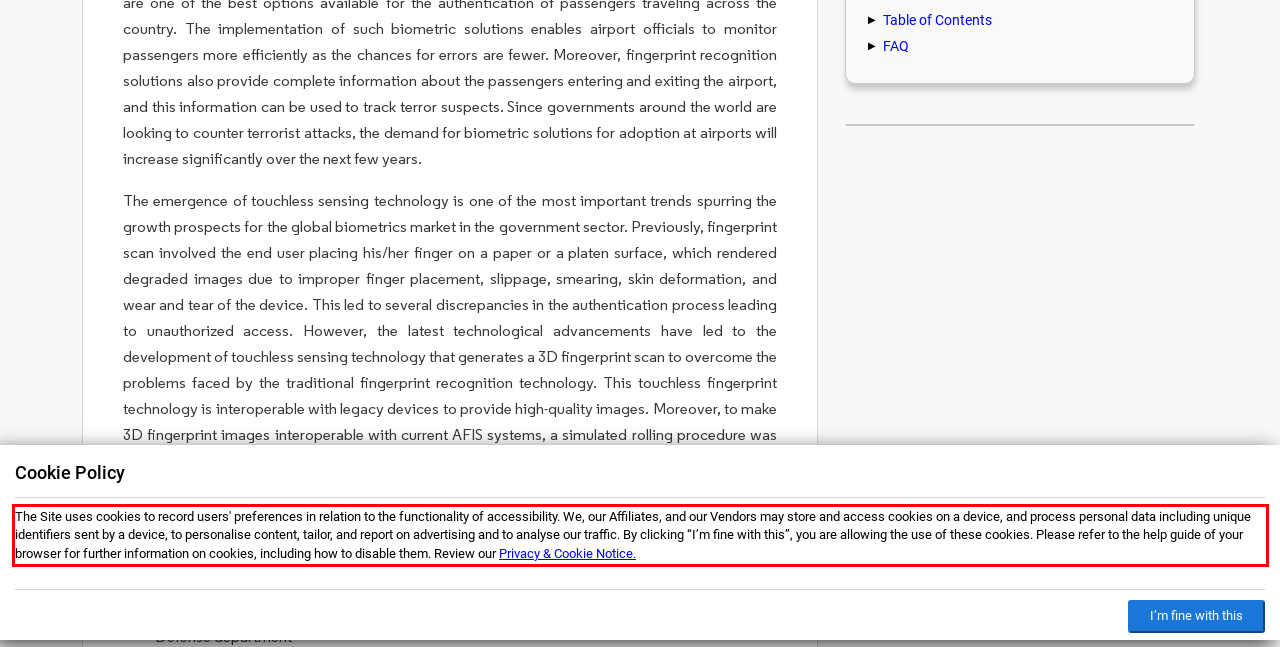Please extract the text content within the red bounding box on the webpage screenshot using OCR.

The Site uses cookies to record users' preferences in relation to the functionality of accessibility. We, our Affiliates, and our Vendors may store and access cookies on a device, and process personal data including unique identifiers sent by a device, to personalise content, tailor, and report on advertising and to analyse our traffic. By clicking “I’m fine with this”, you are allowing the use of these cookies. Please refer to the help guide of your browser for further information on cookies, including how to disable them. Review our Privacy & Cookie Notice.